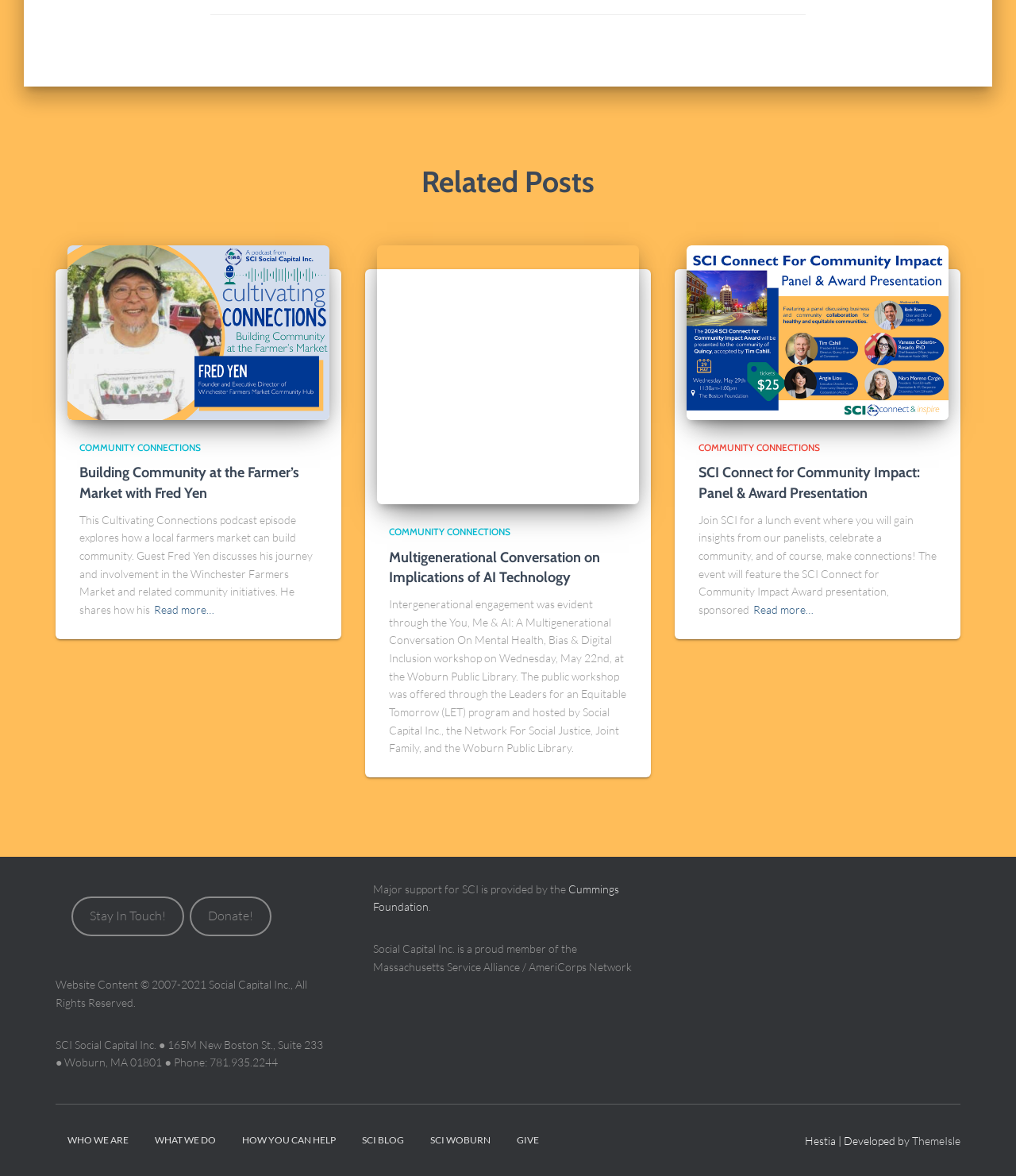Please find the bounding box coordinates in the format (top-left x, top-left y, bottom-right x, bottom-right y) for the given element description. Ensure the coordinates are floating point numbers between 0 and 1. Description: Give

[0.497, 0.953, 0.542, 0.986]